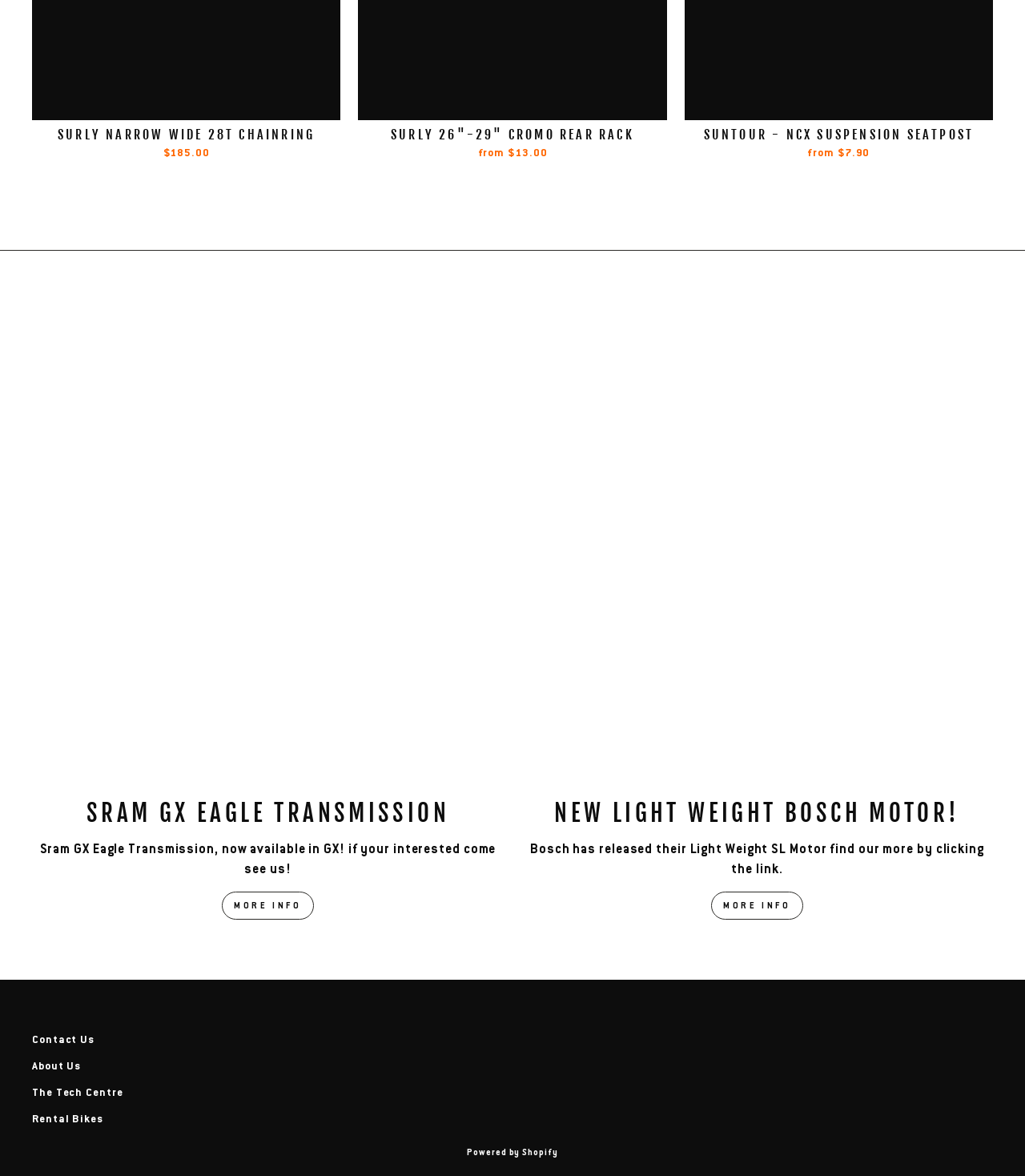What is the name of the bike shop?
Refer to the image and give a detailed answer to the query.

I found a link with the text 'Cycle Obsession' and an associated image, which suggests that it is the name of the bike shop.